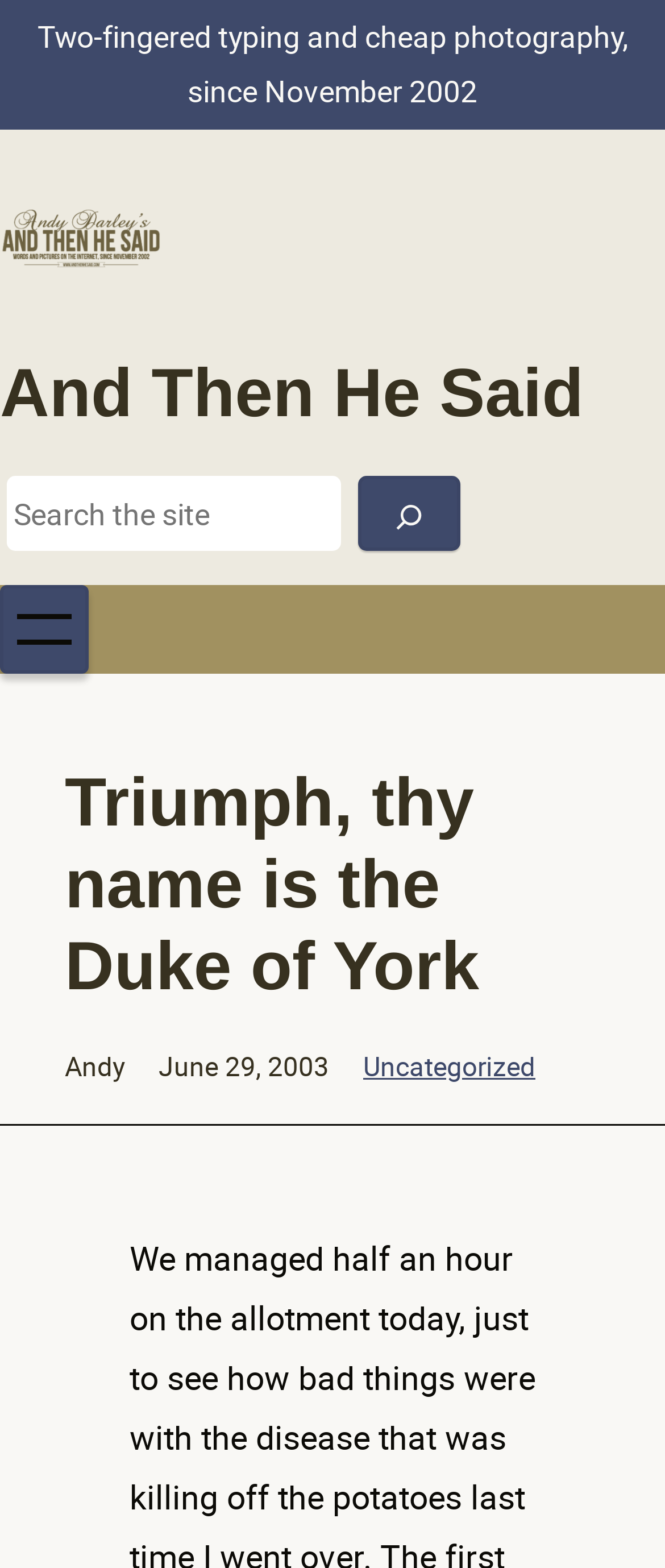Using the information in the image, give a comprehensive answer to the question: 
What is the category of the latest article?

I found the category of the latest article by looking at the link element that appears below the main heading, which says 'Uncategorized'.